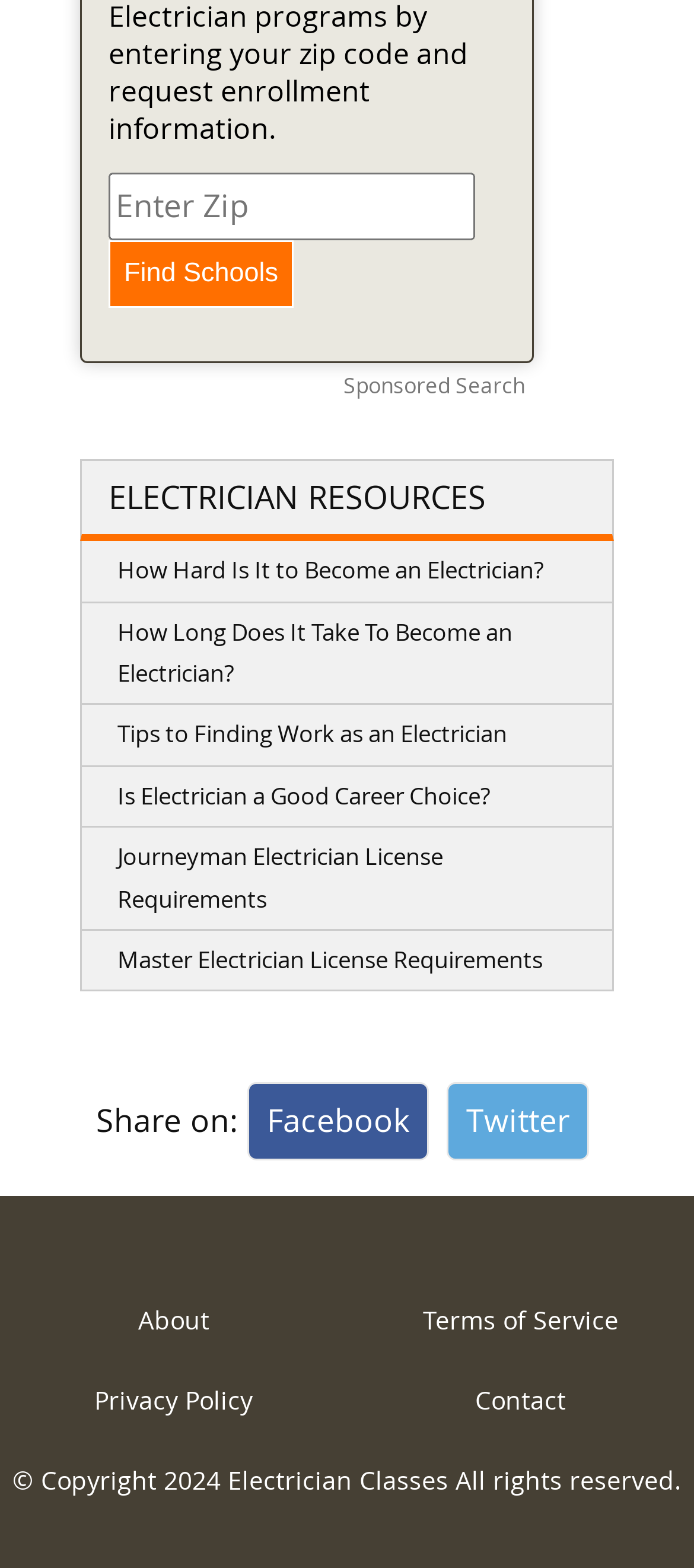What is the purpose of the 'Enter Zip' spinbutton?
Based on the image, answer the question with a single word or brief phrase.

Find schools